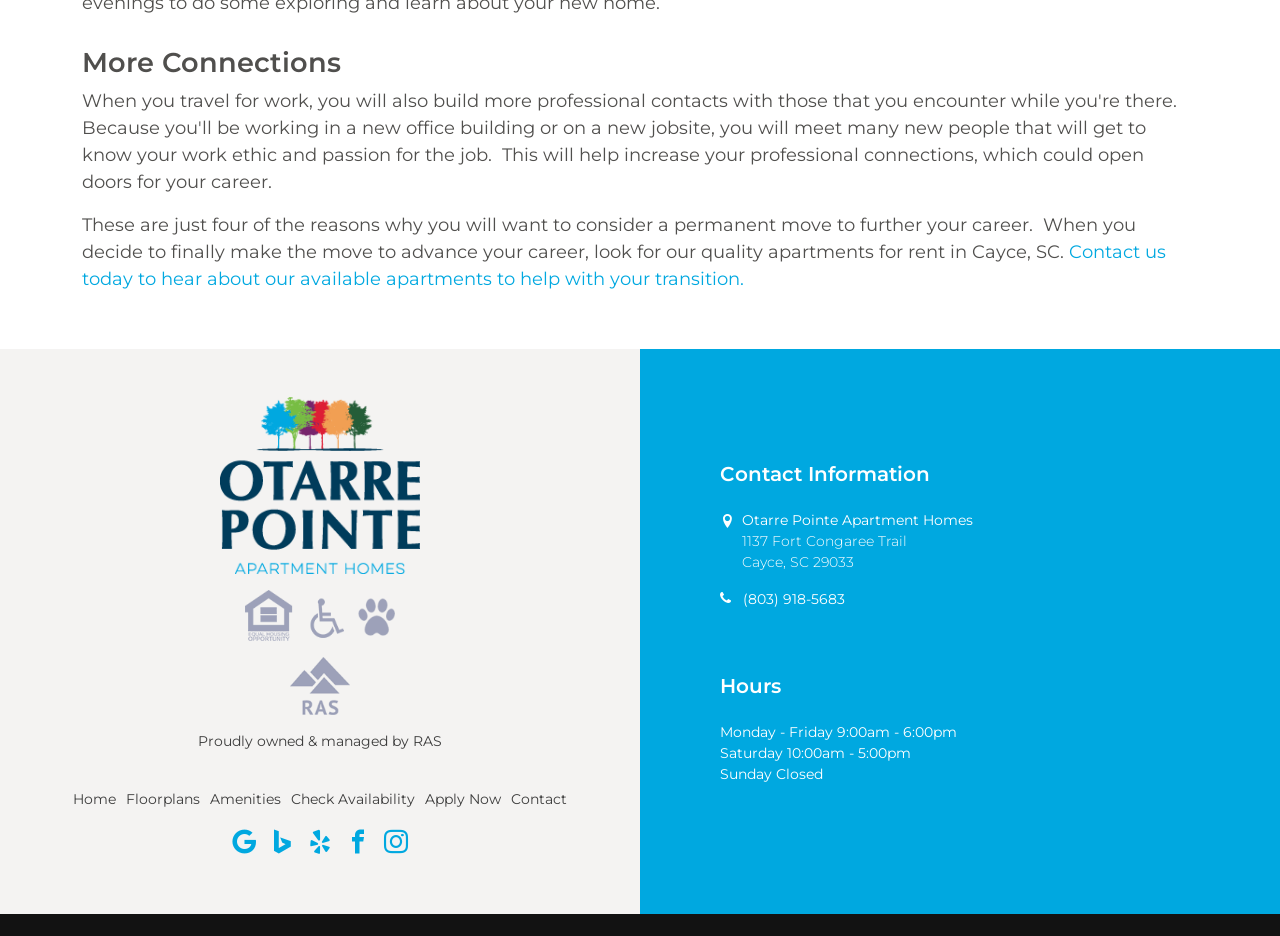Identify the bounding box for the given UI element using the description provided. Coordinates should be in the format (top-left x, top-left y, bottom-right x, bottom-right y) and must be between 0 and 1. Here is the description: alt="Otarre Pointe Apartment Homes"

[0.172, 0.508, 0.328, 0.527]